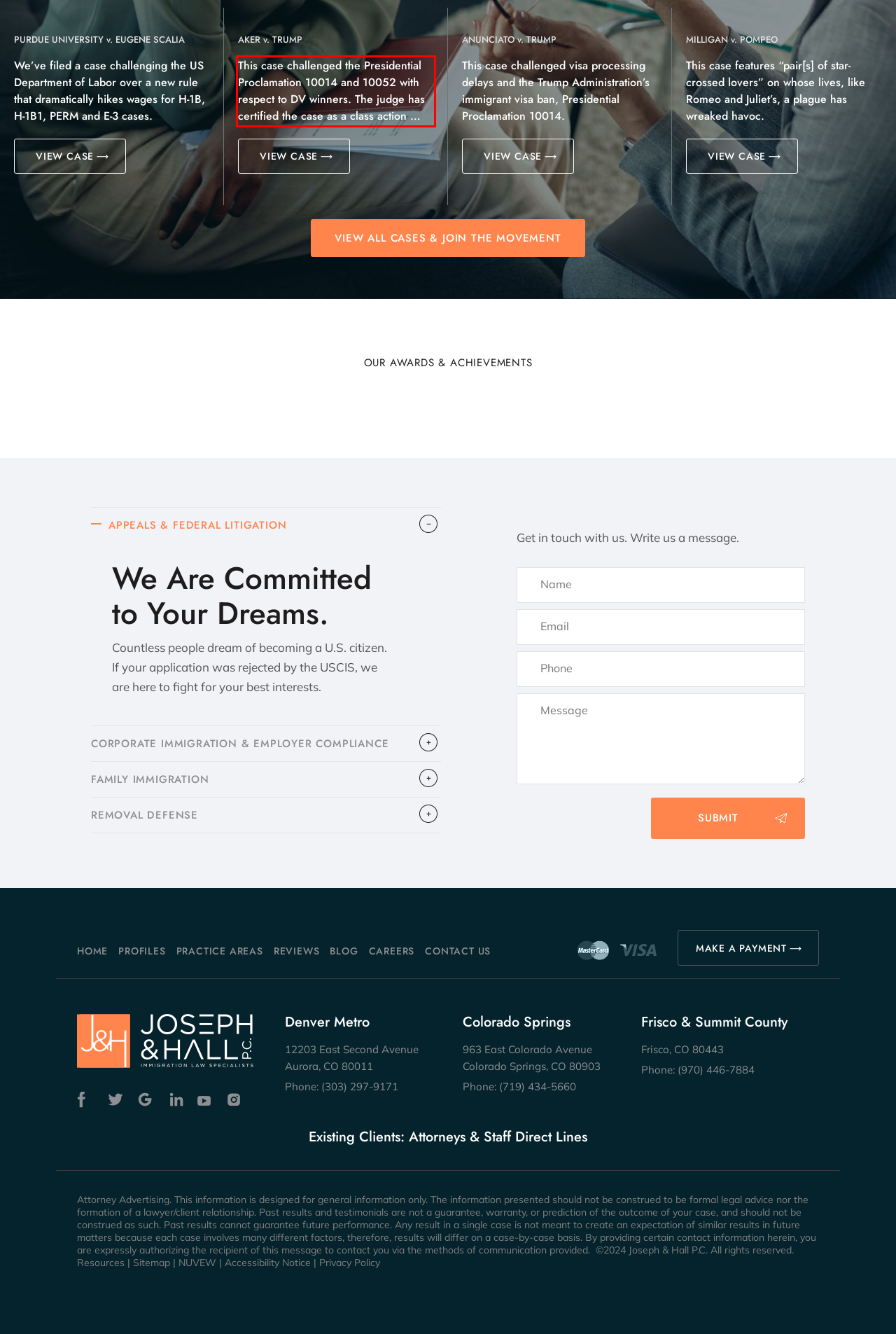You are provided with a screenshot of a webpage featuring a red rectangle bounding box. Extract the text content within this red bounding box using OCR.

This case challenged the Presidential Proclamation 10014 and 10052 with respect to DV winners. The judge has certified the case as a class action …